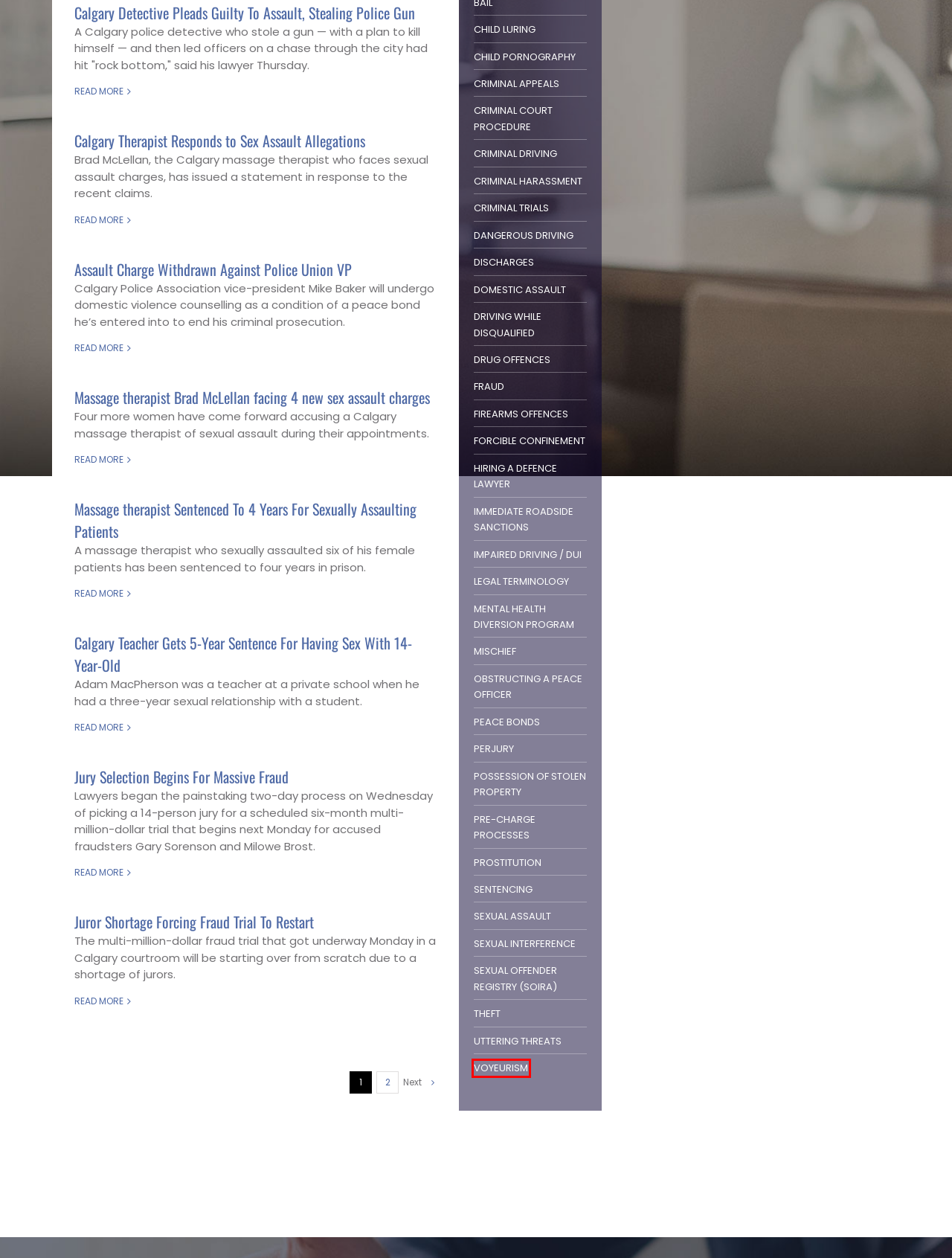Check out the screenshot of a webpage with a red rectangle bounding box. Select the best fitting webpage description that aligns with the new webpage after clicking the element inside the bounding box. Here are the candidates:
A. Immediate Roadside Sanctions Archives - Calgary Criminal Defence Lawyer Cory Wilson
B. Firearms Offences Archives - Calgary Criminal Defence Lawyer Cory Wilson
C. Calgary Detective Pleads Guilty To Assault, Stealing Police Gun
D. Calgary Teacher Gets 5-Year Sentence For Having Sex With 14-Year-Old
E. Jury Selection Begins For Massive Fraud
F. Voyeurism Archives - Calgary Criminal Defence Lawyer Cory Wilson
G. Forcible Confinement Archives - Calgary Criminal Defence Lawyer Cory Wilson
H. Sentencing Archives - Calgary Criminal Defence Lawyer Cory Wilson

F